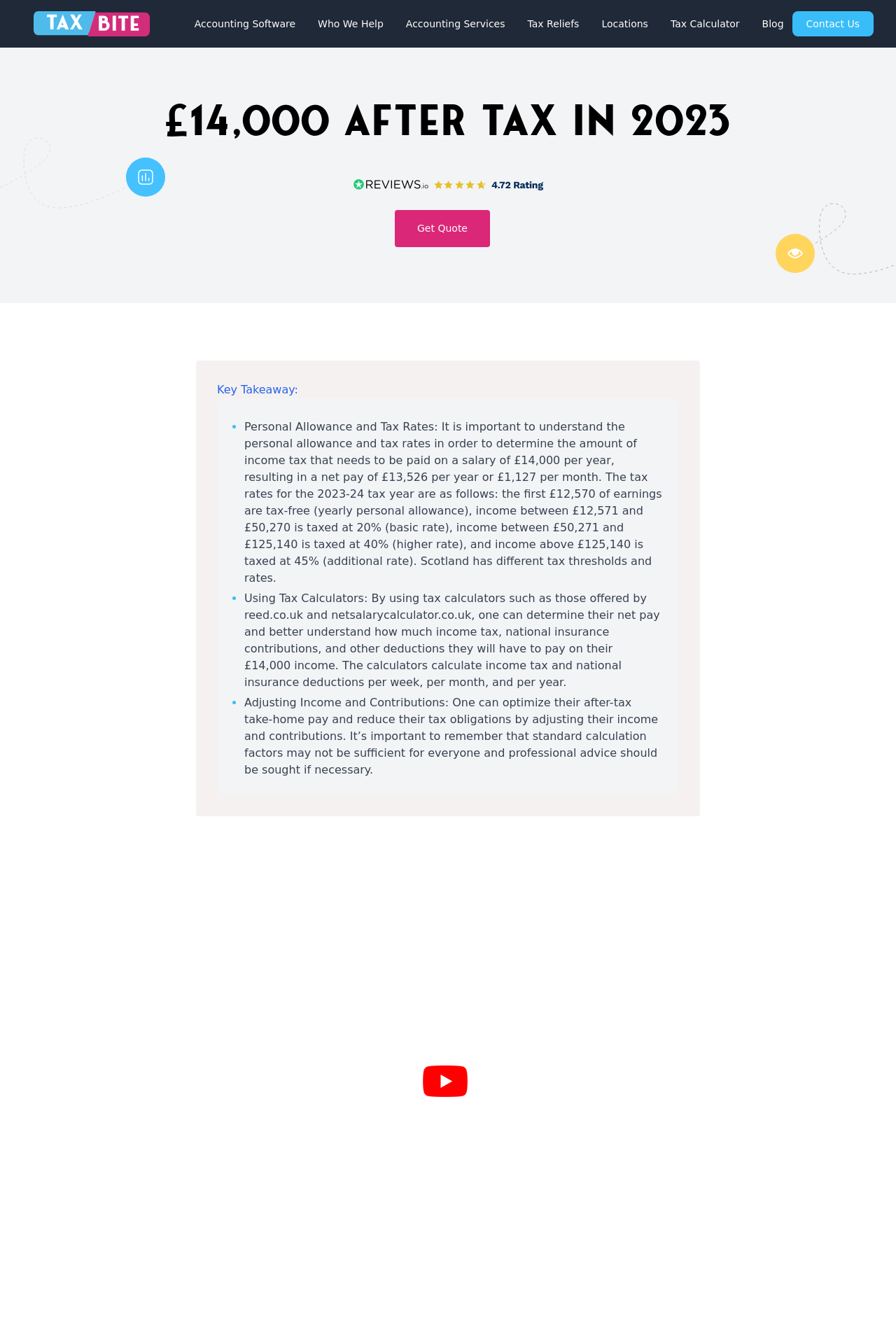What is the tax rate for income between £12,571 and £50,270?
Refer to the image and give a detailed answer to the query.

The webpage states that income between £12,571 and £50,270 is taxed at 20%, which is the basic rate.